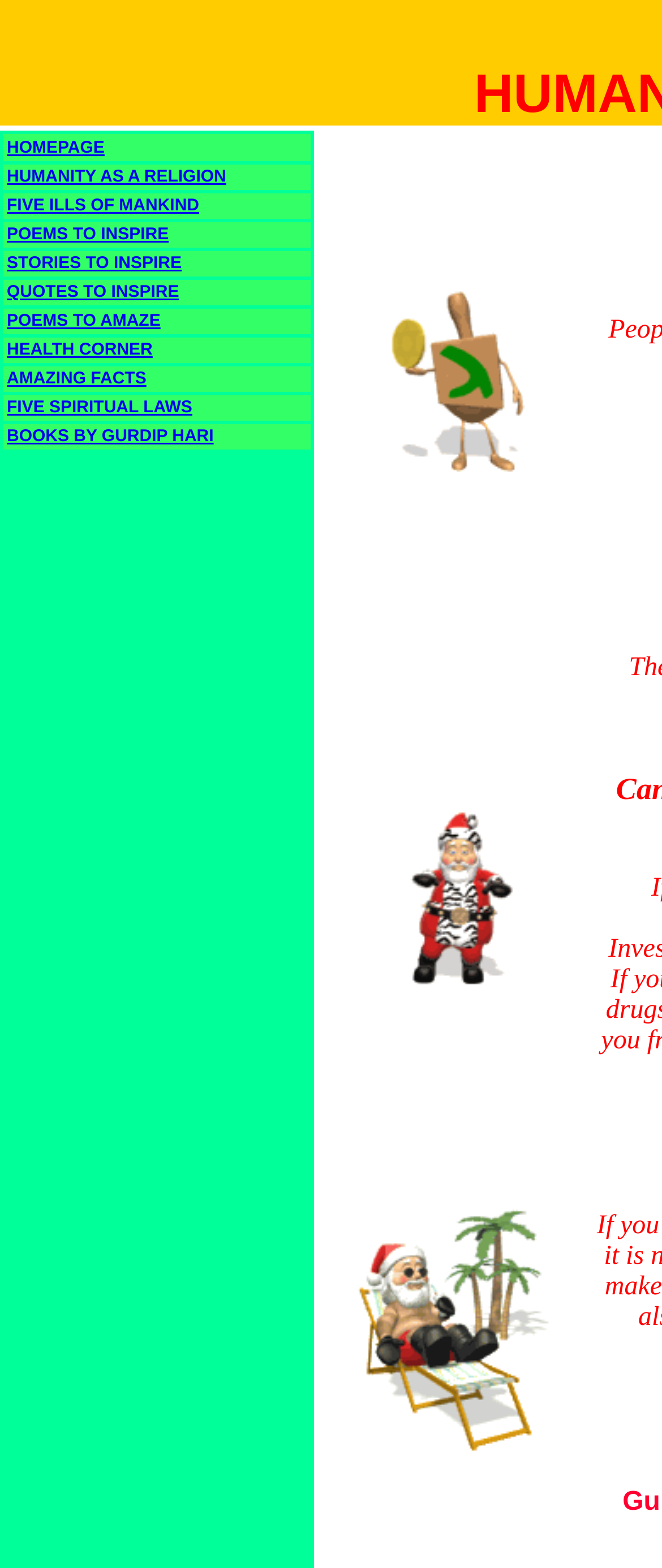Create a detailed narrative describing the layout and content of the webpage.

The webpage is a personal development and inspirational resource. At the top, there is a table with 11 rows, each containing a grid cell with a link to a different section or article. The links are arranged vertically, with "HOMEPAGE" at the top and "BOOKS BY GURDIP HARI" at the bottom. The links are spaced evenly apart, with a small gap between each row.

The links are categorized into different topics, including humanity, inspiration, poetry, stories, quotes, health, and amazing facts. Each link has a descriptive title, such as "HUMANITY AS A RELIGION" and "POEMS TO INSPIRE".

To the right of the table, there are three images arranged vertically, taking up about half of the page's width. The images are not described, but they appear to be decorative or illustrative.

At the very bottom of the page, there is a small block of text with a single non-breaking space character, which is likely a formatting element.

Overall, the webpage appears to be a portal to various resources and articles focused on personal growth, inspiration, and self-improvement.